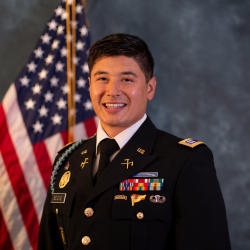Explain the image in a detailed way.

The image features a smiling young man in a military uniform, standing in front of an American flag. He is dressed in a dark, formal military jacket adorned with various medals and badges that denote his achievements and rank. His uniform displays an insignia on the shoulder indicating his position within the military. The background is a soft, muted color that highlights both the uniform and the flag. The overall composition conveys a sense of pride and professionalism, reflecting the individual's commitment to service. This image likely represents a profile picture or official headshot in a context related to military or academic honors.